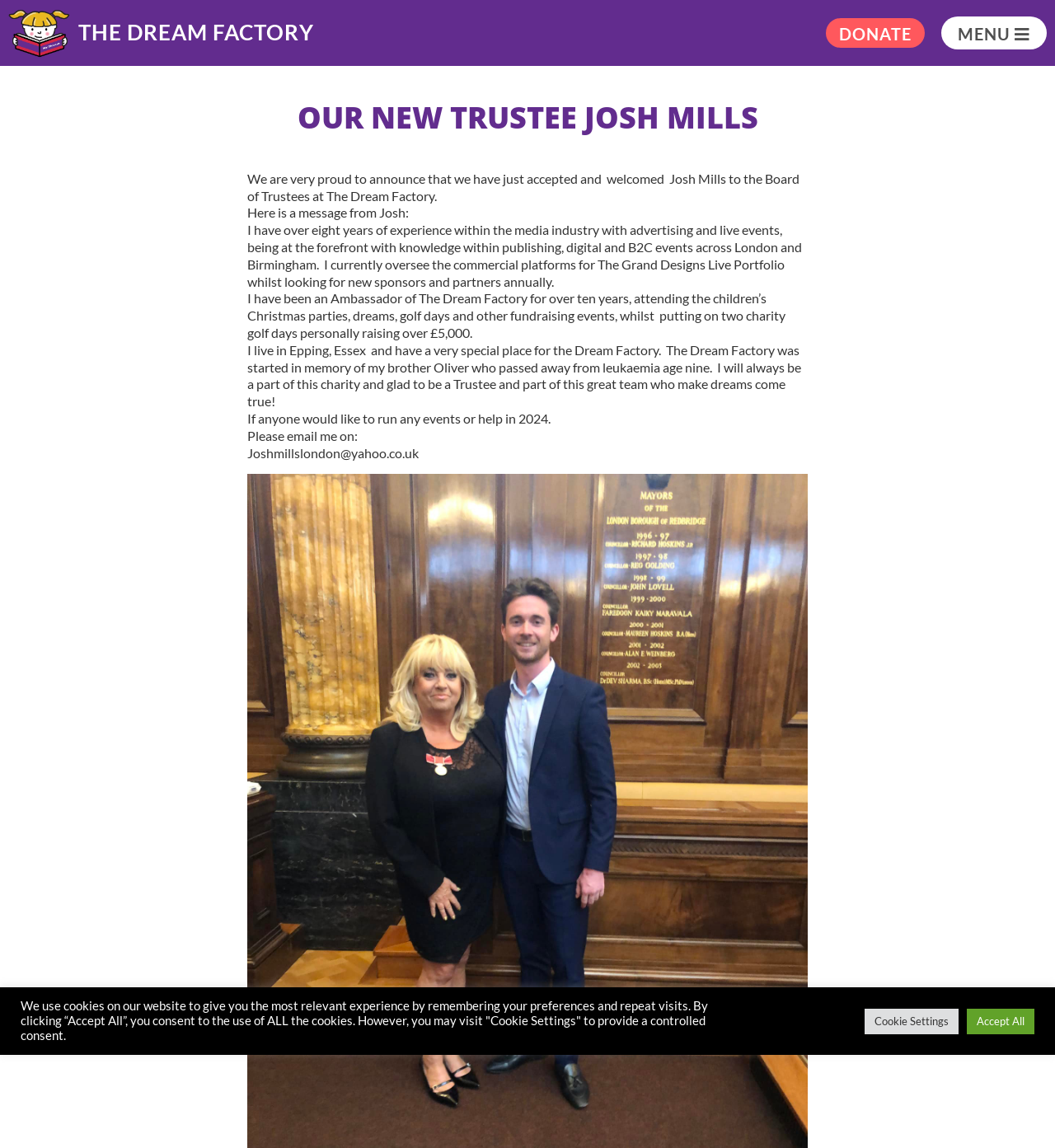Could you identify the text that serves as the heading for this webpage?

OUR NEW TRUSTEE JOSH MILLS